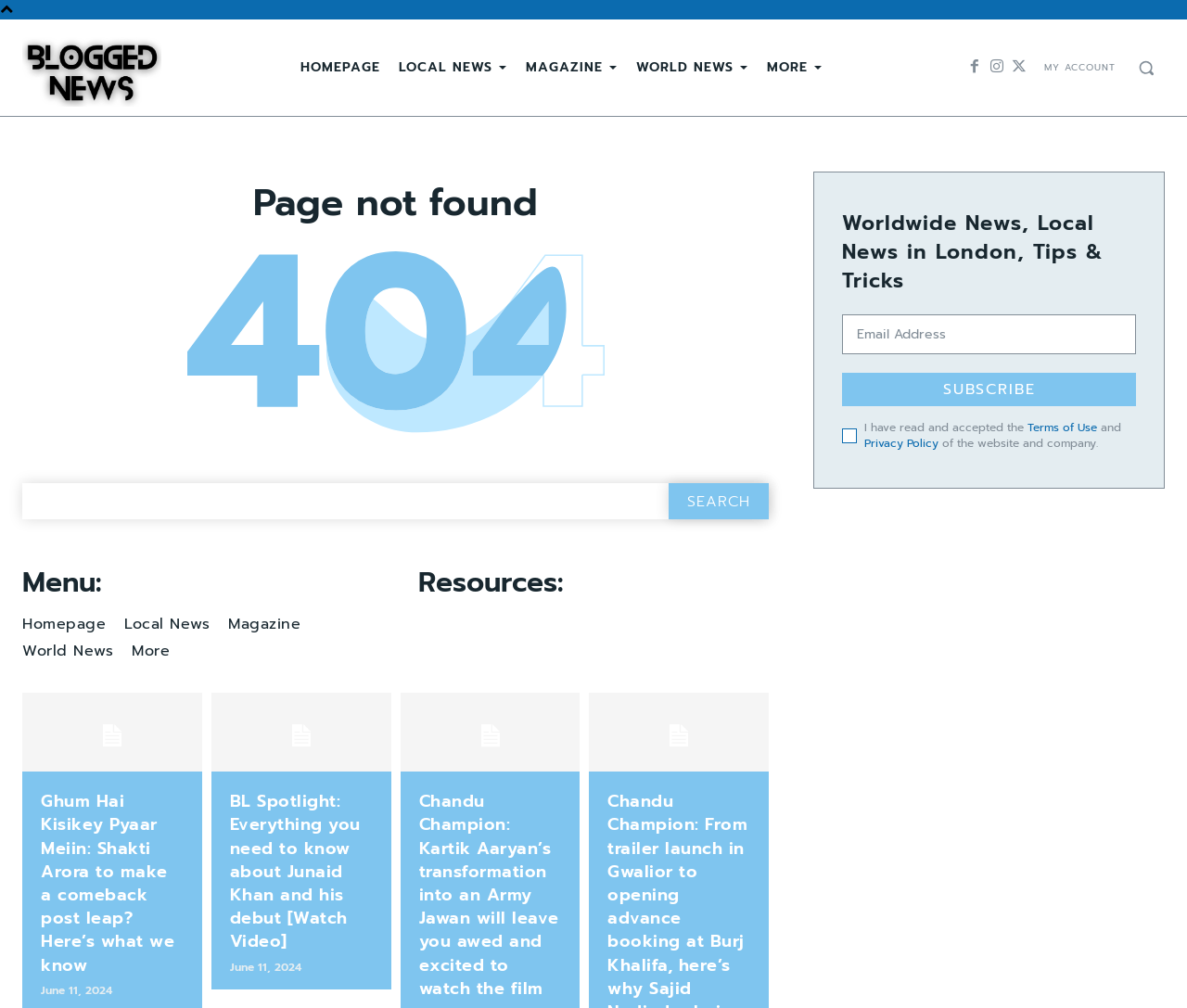What is the name of the website?
Kindly answer the question with as much detail as you can.

I determined the name of the website by looking at the logo link at the top left corner of the webpage, which says 'Logo' and has a bounding box of [0.019, 0.029, 0.136, 0.106].